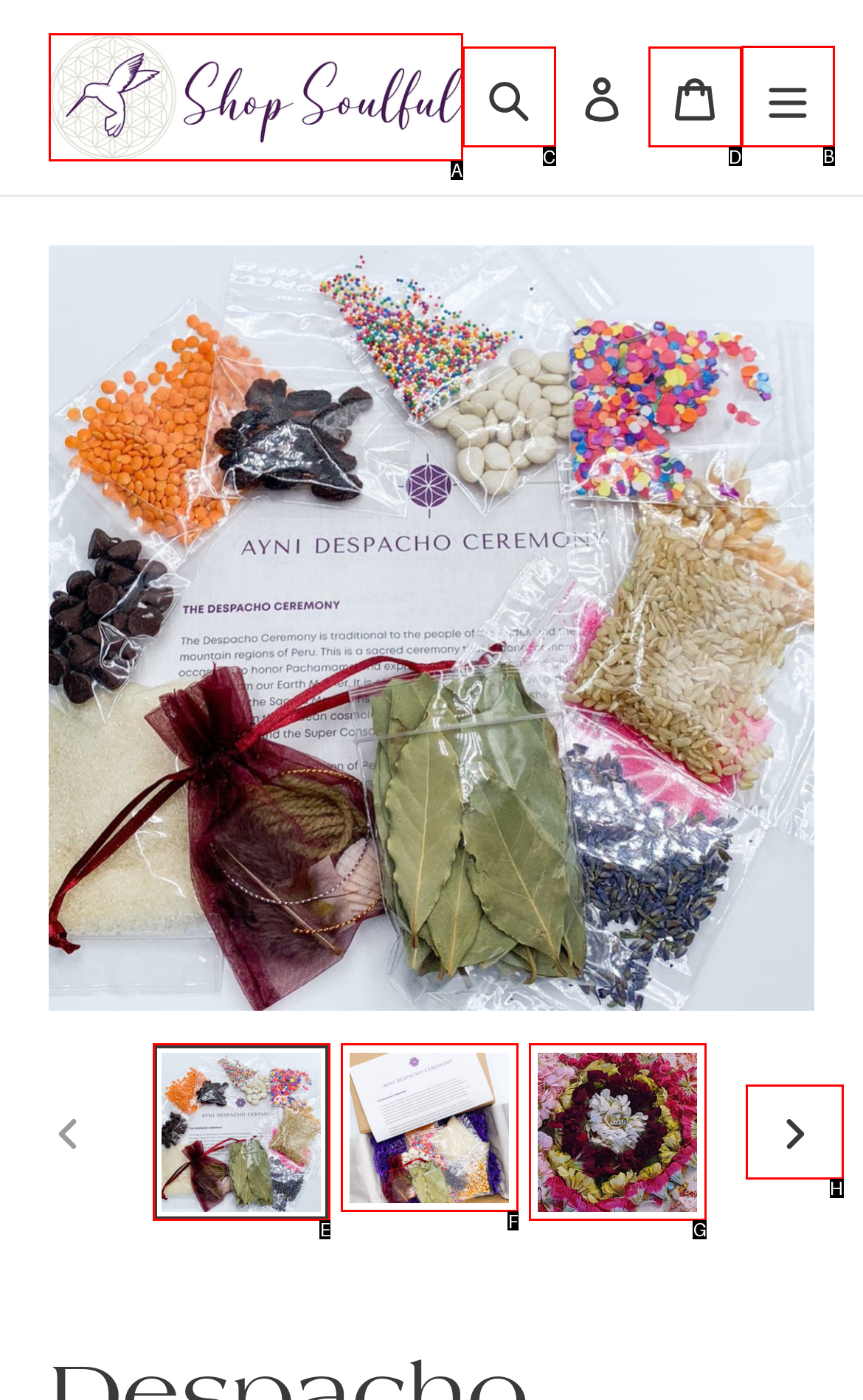Identify the appropriate lettered option to execute the following task: Open menu
Respond with the letter of the selected choice.

B